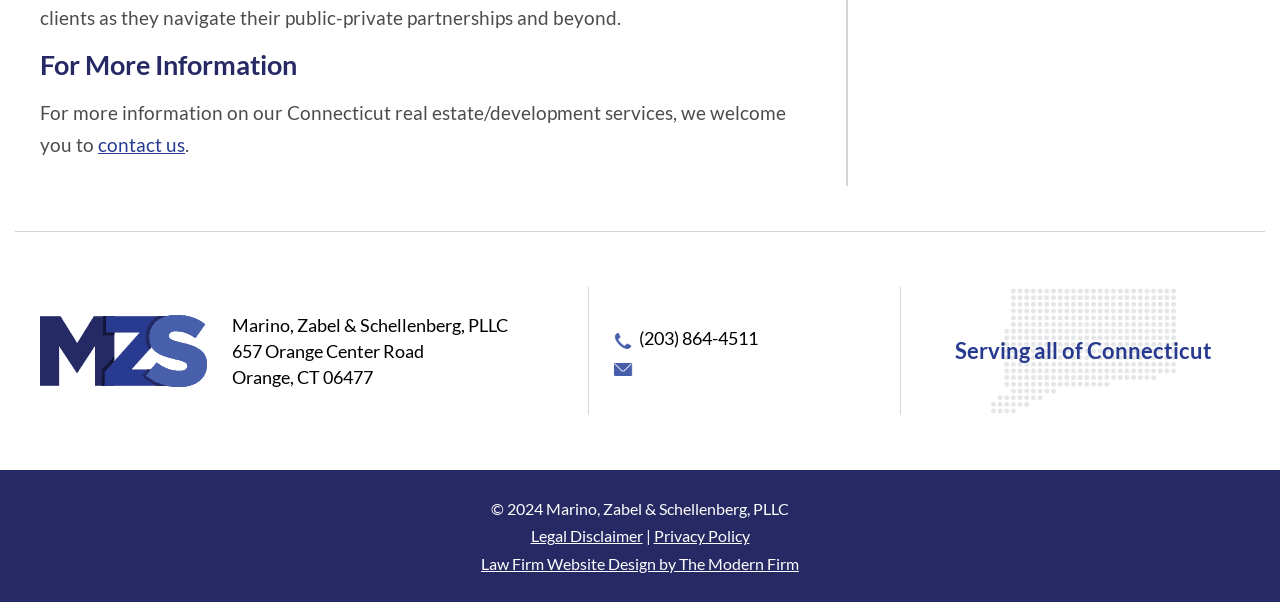What is the state of the company's location?
Based on the content of the image, thoroughly explain and answer the question.

The state can be found in the layout table element, which contains the static text 'CT' at coordinates [0.232, 0.608, 0.25, 0.645].